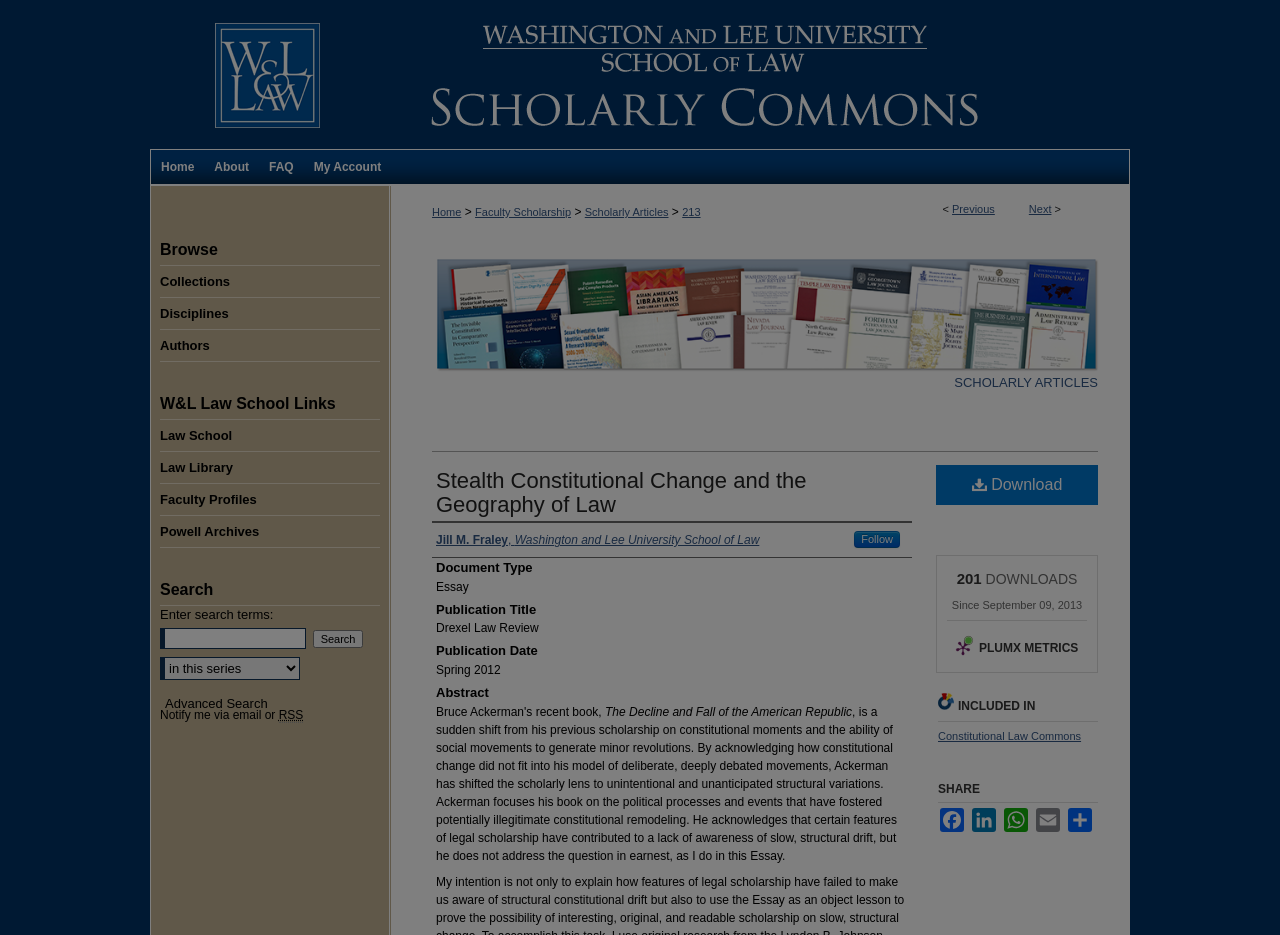What is the title of the article?
Please use the image to deliver a detailed and complete answer.

I found the title of the article by looking at the heading element with the text 'Stealth Constitutional Change and the Geography of Law' which is located at the top of the page.